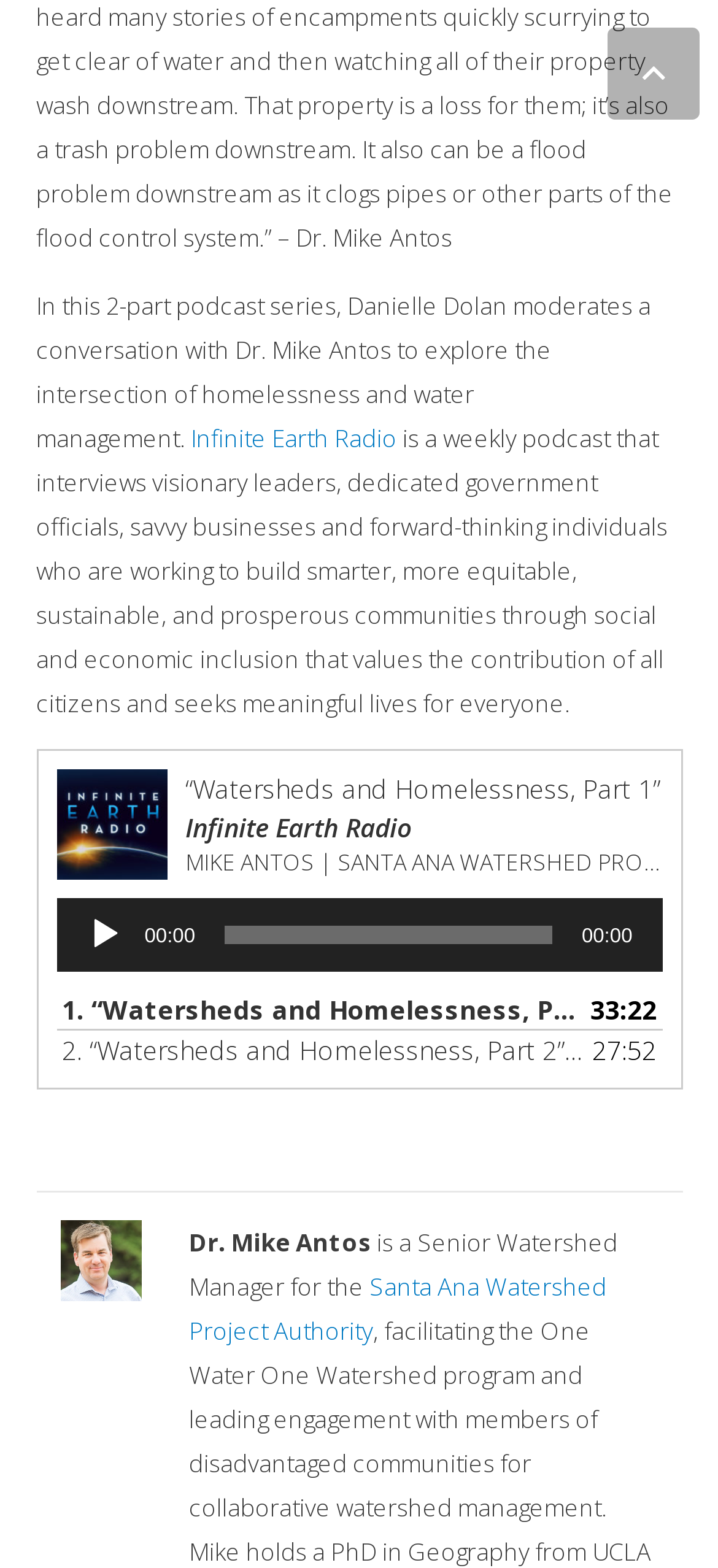What is the name of the podcast?
Refer to the image and provide a thorough answer to the question.

The link 'Infinite Earth Radio' is present on the webpage, which suggests that it is the name of the podcast.